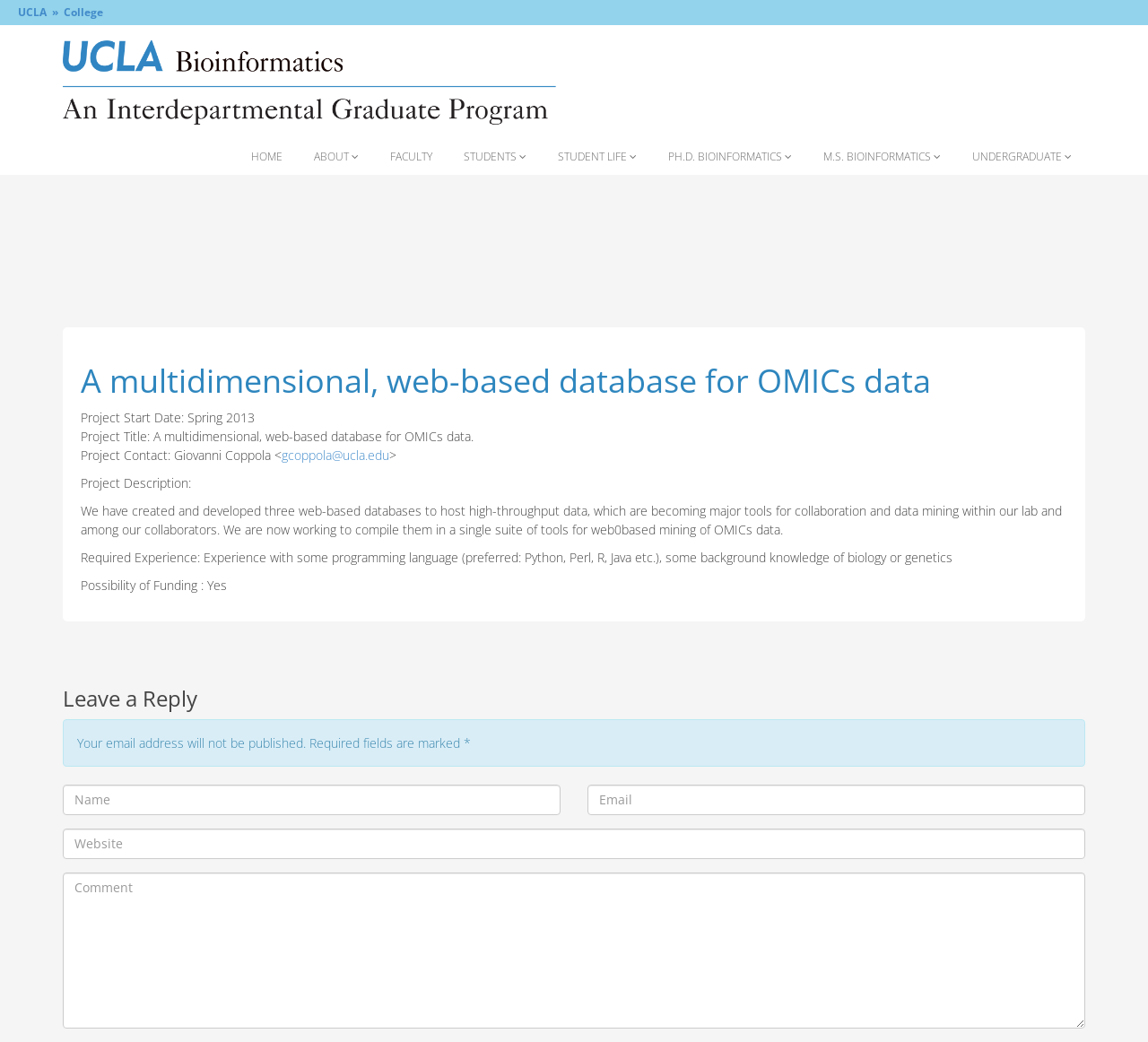Provide the bounding box coordinates for the area that should be clicked to complete the instruction: "View thoughtful comments".

None